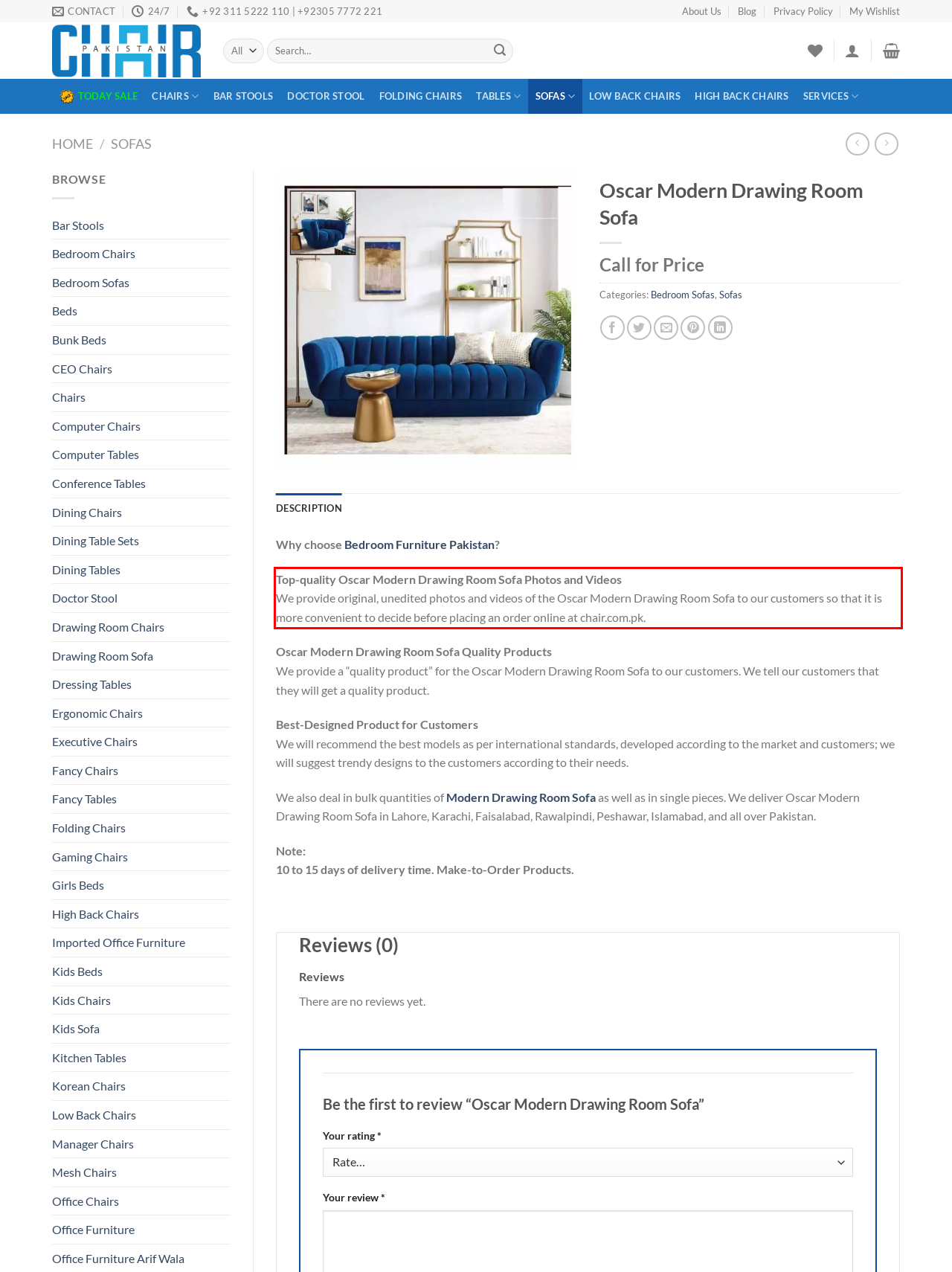You have a screenshot of a webpage where a UI element is enclosed in a red rectangle. Perform OCR to capture the text inside this red rectangle.

Top-quality Oscar Modern Drawing Room Sofa Photos and Videos We provide original, unedited photos and videos of the Oscar Modern Drawing Room Sofa to our customers so that it is more convenient to decide before placing an order online at chair.com.pk.